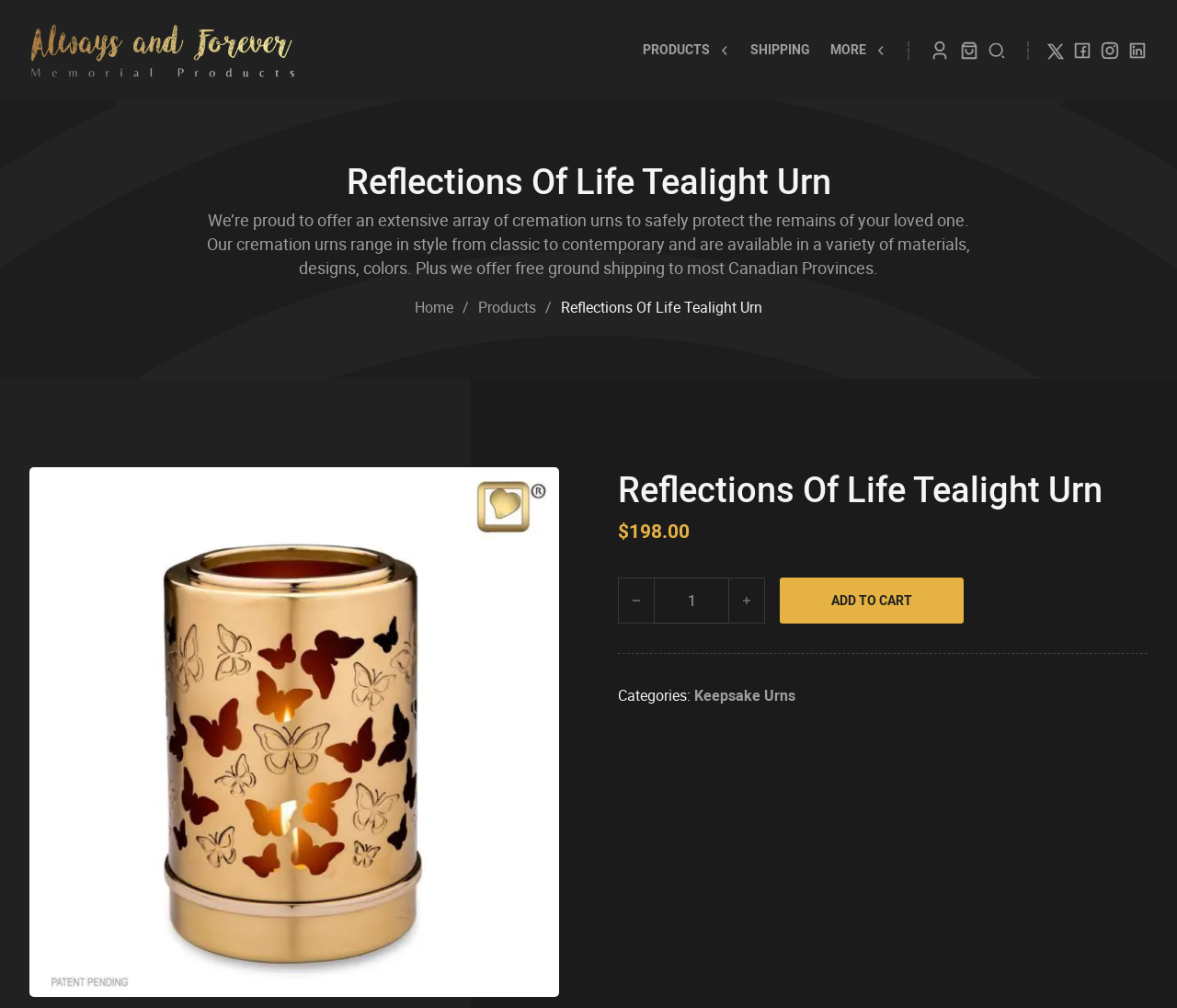Highlight the bounding box coordinates of the element you need to click to perform the following instruction: "Click the 'ADD TO CART' button."

[0.662, 0.573, 0.819, 0.619]